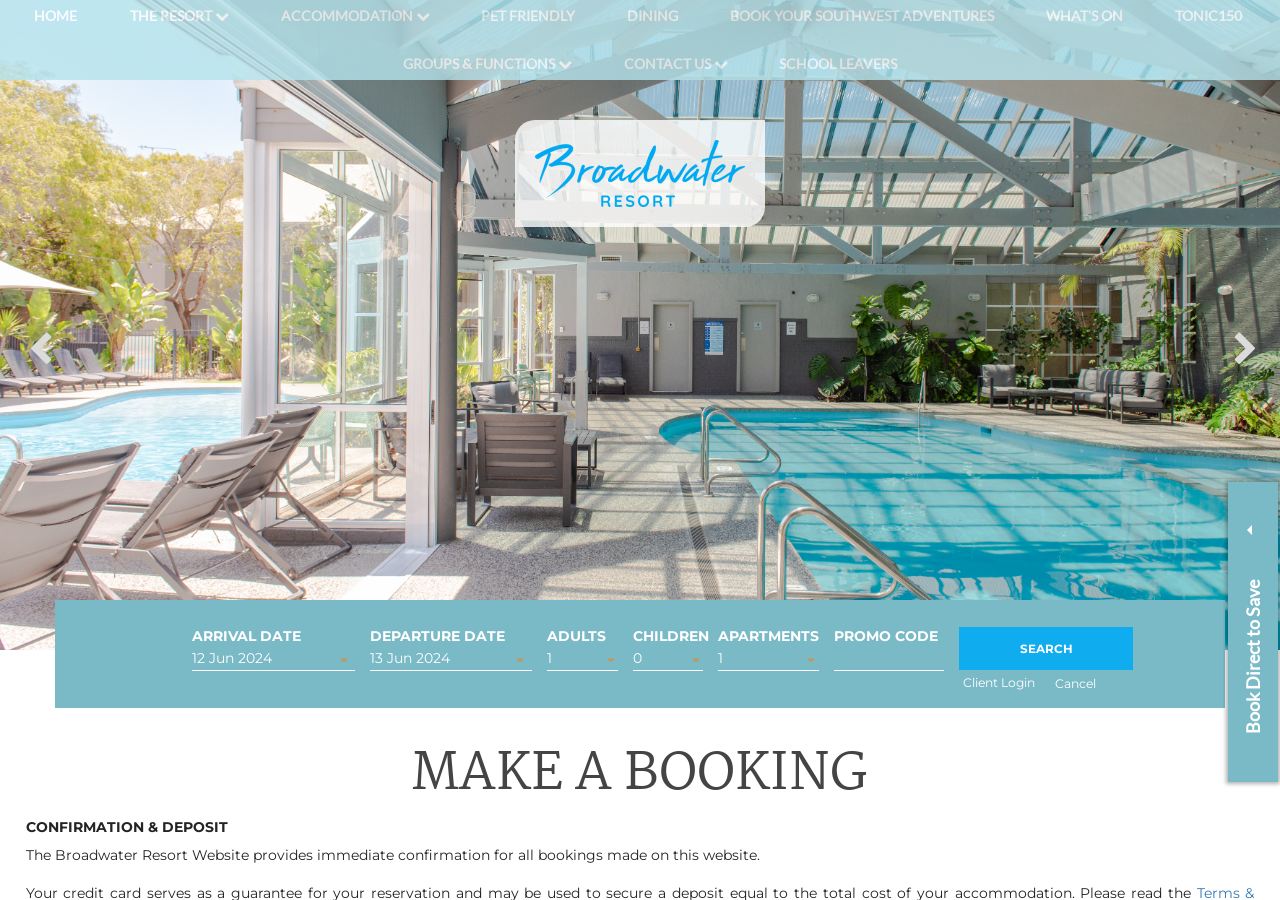Can you show the bounding box coordinates of the region to click on to complete the task described in the instruction: "Enter promo code"?

[0.652, 0.718, 0.738, 0.746]